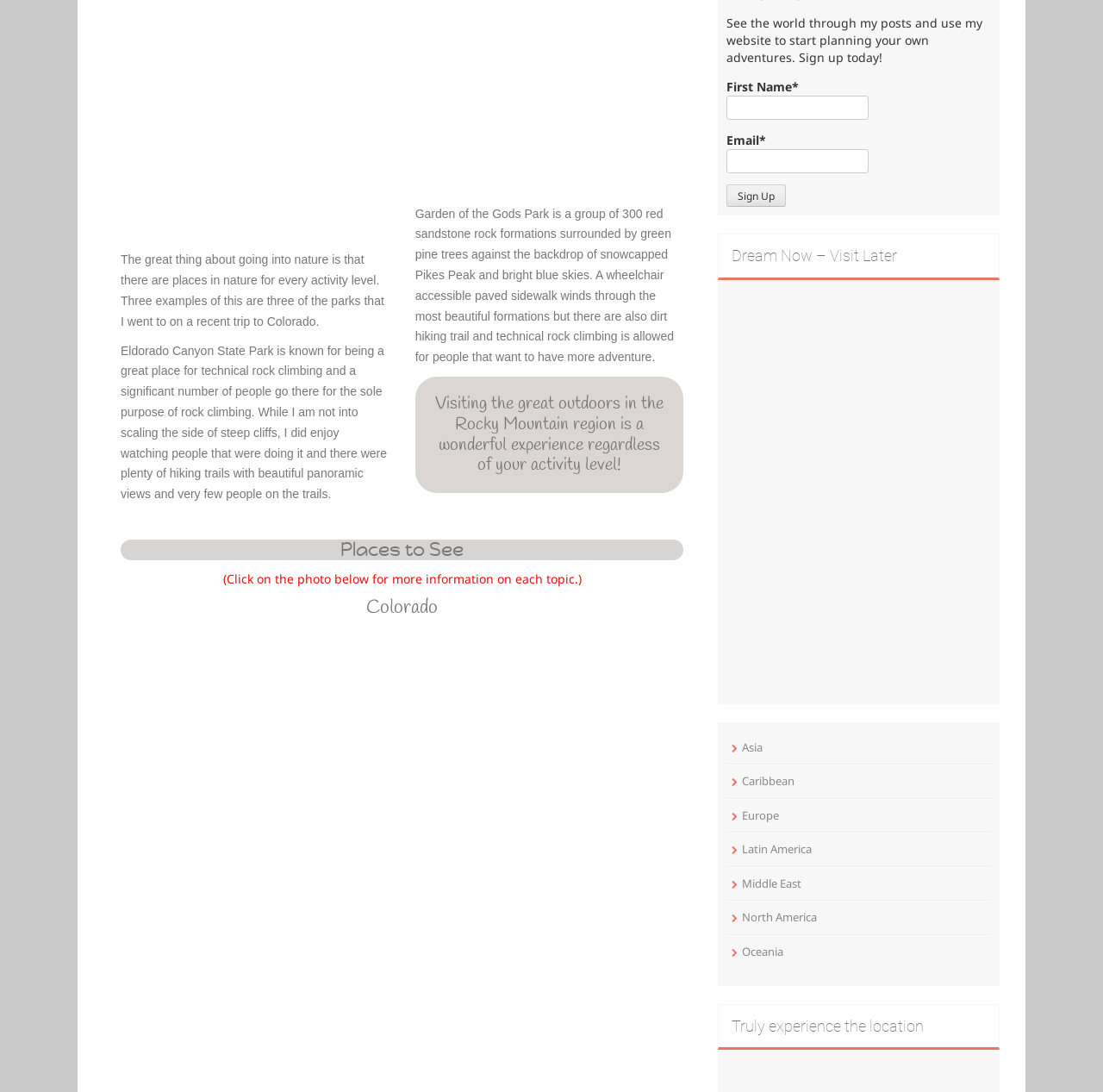Answer with a single word or phrase: 
What is the call-to-action on the webpage?

Sign up